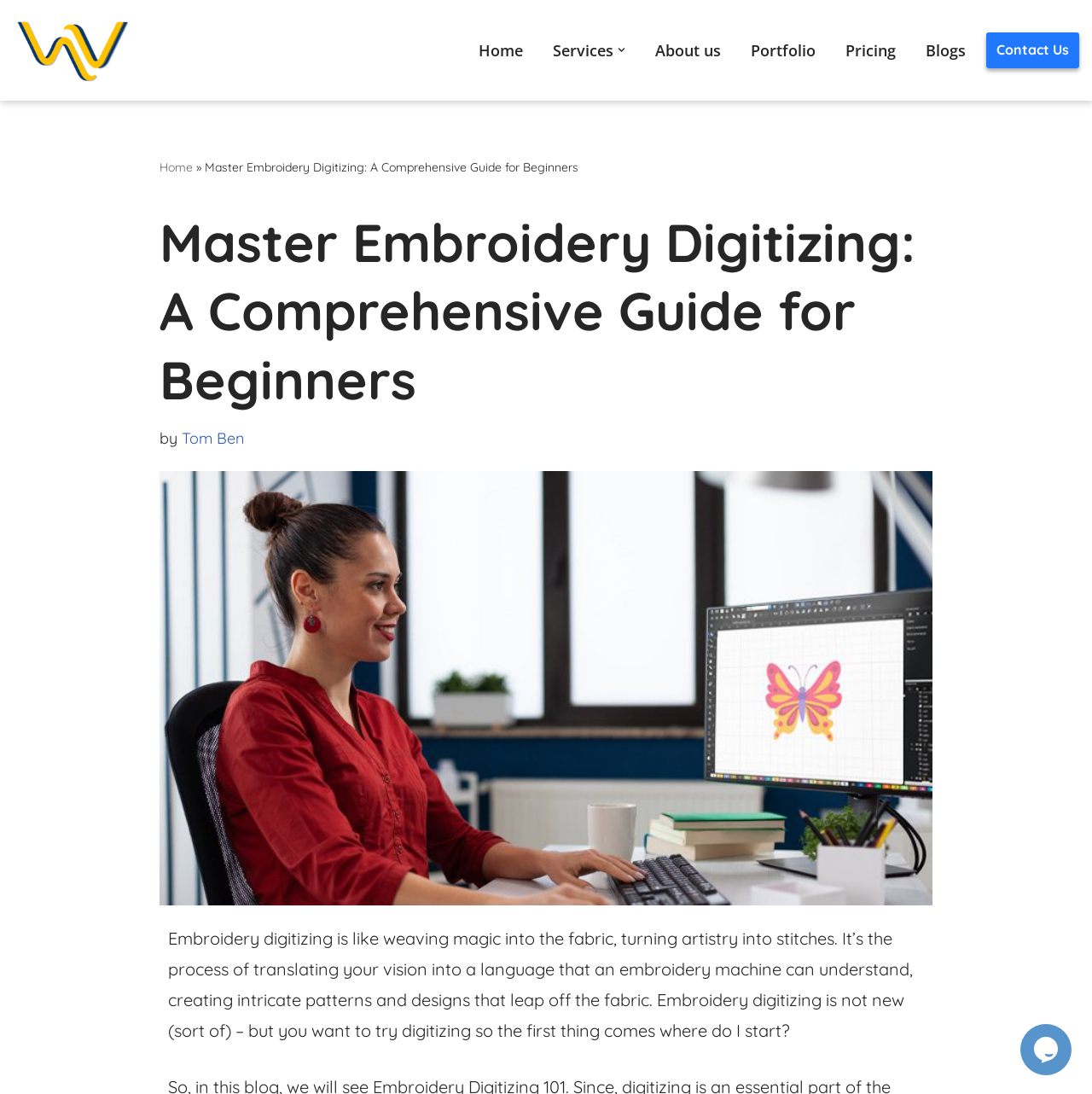What is the name of the website?
Give a comprehensive and detailed explanation for the question.

I determined the answer by looking at the link element with the text 'WorldEMB' which is likely to be the website's name.